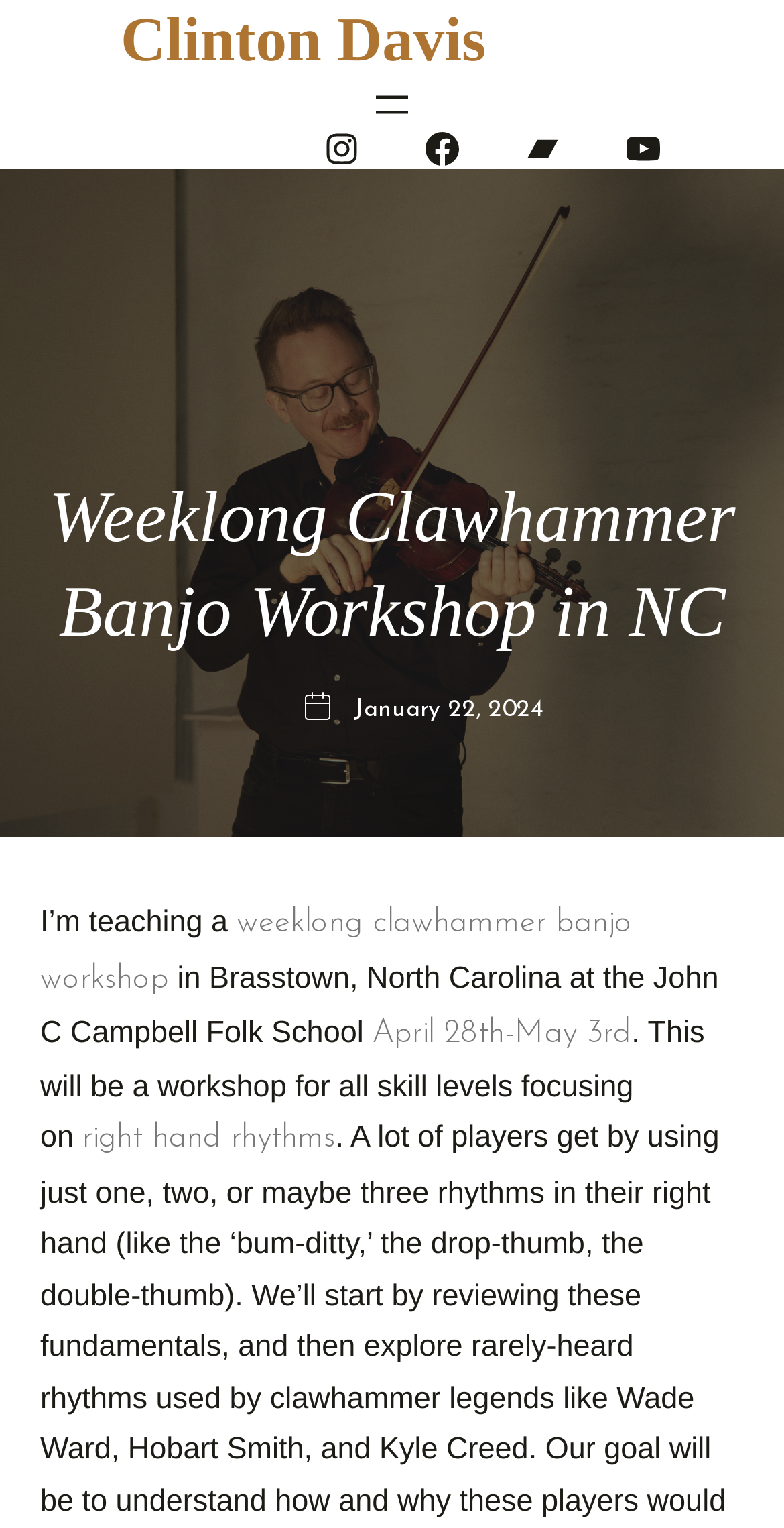Locate the bounding box of the UI element with the following description: "Clinton Davis".

[0.154, 0.003, 0.62, 0.049]